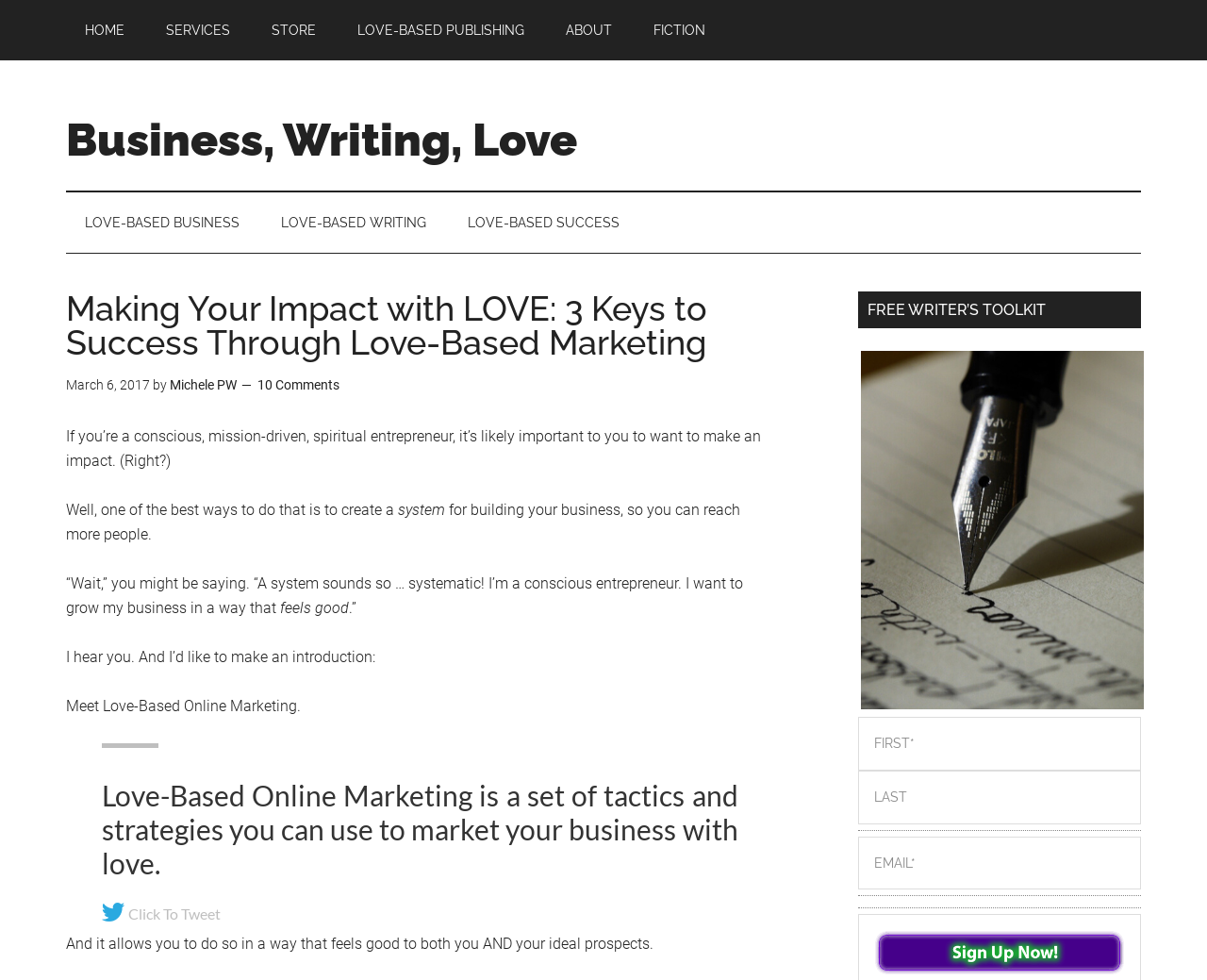Please answer the following question using a single word or phrase: 
How many links are in the main navigation?

6